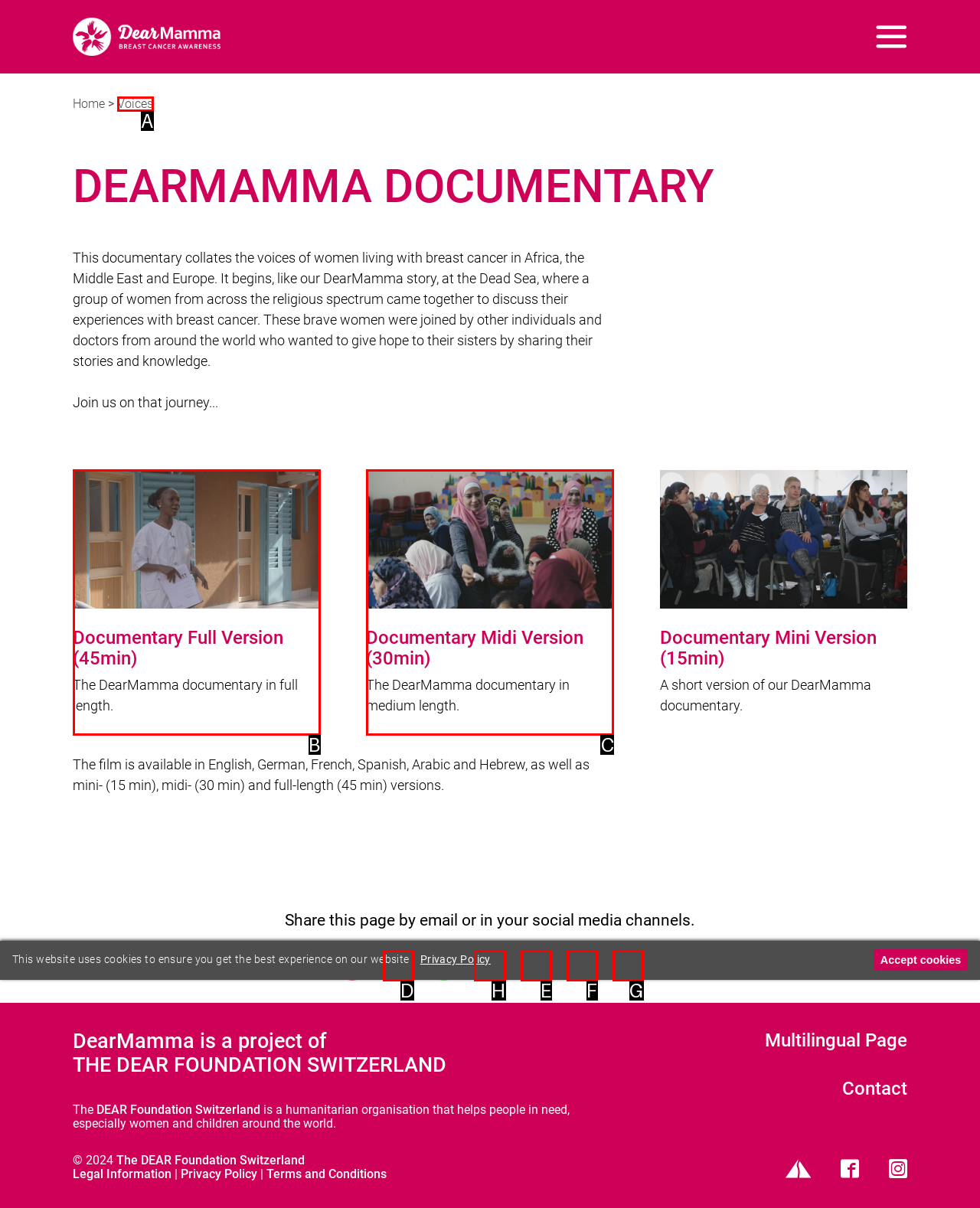Select the proper HTML element to perform the given task: Visit the Mockups page Answer with the corresponding letter from the provided choices.

None